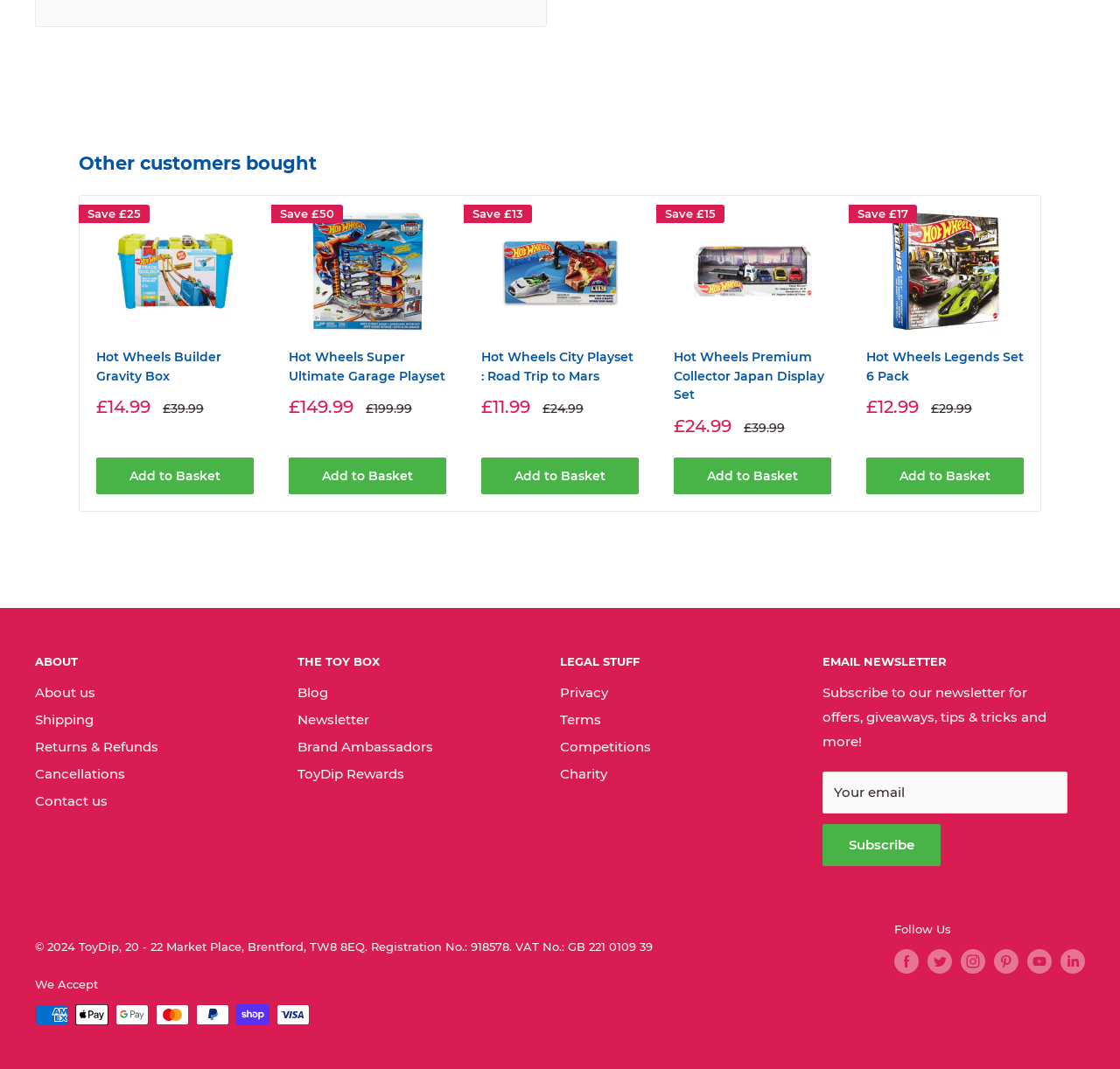Find the bounding box coordinates of the element to click in order to complete this instruction: "Click the 'Subscribe' button for the newsletter". The bounding box coordinates must be four float numbers between 0 and 1, denoted as [left, top, right, bottom].

[0.734, 0.771, 0.84, 0.81]